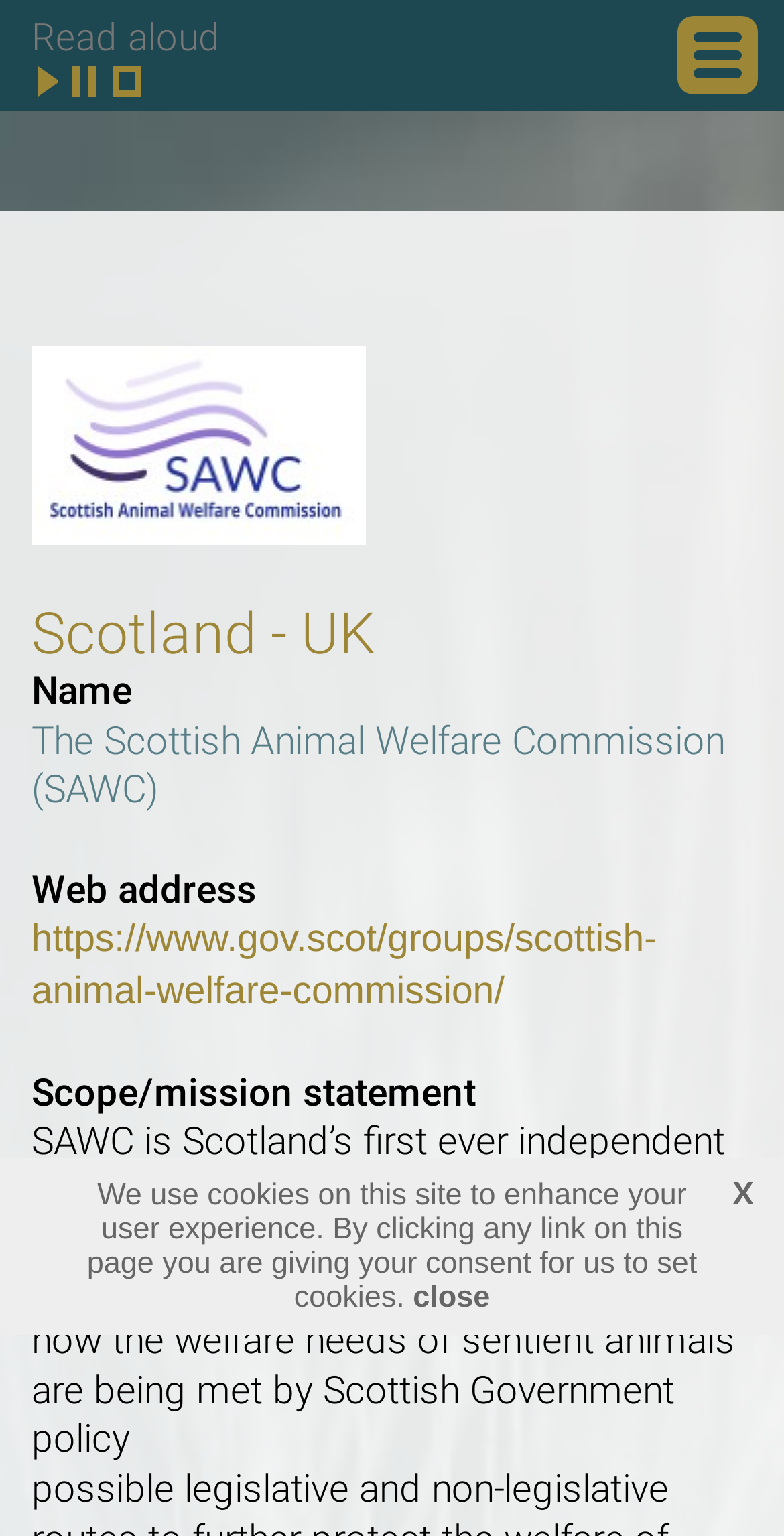Construct a comprehensive description capturing every detail on the webpage.

The webpage is the official website of the European Forum for Animal Welfare Councils. At the top left corner, there is a "Read aloud" button. Next to it, on the top right corner, is a "Menu button" that controls a sub-menu. 

Below the menu button, there is a large heading that spans across the top of the page. Underneath this heading, there is a smaller heading that reads "Scotland - UK". 

On the left side of the page, there is a section that lists information about the Scottish Animal Welfare Commission (SAWC). This section includes the name "The Scottish Animal Welfare Commission (SAWC)", its web address, and a brief scope/mission statement that describes its purpose and goals. The mission statement is a multi-line text that explains how SAWC looks at the welfare needs of sentient animals in relation to Scottish Government policy.

At the bottom of the page, there is a notification that informs users about the use of cookies on the site. This notification is accompanied by a "close" button and an "X" icon on the right side, which allows users to dismiss the notification.